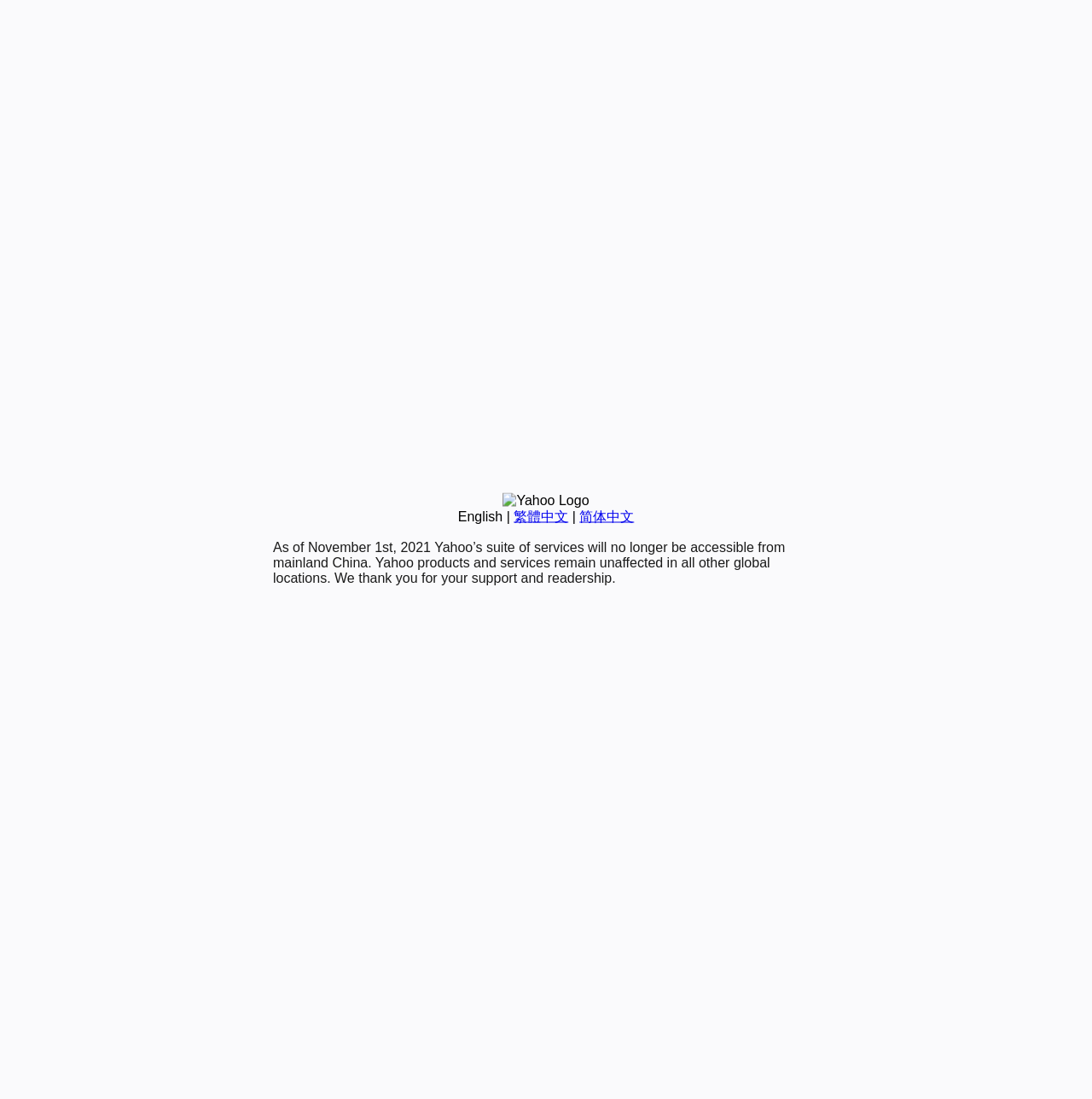Please determine the bounding box of the UI element that matches this description: English. The coordinates should be given as (top-left x, top-left y, bottom-right x, bottom-right y), with all values between 0 and 1.

[0.419, 0.463, 0.46, 0.476]